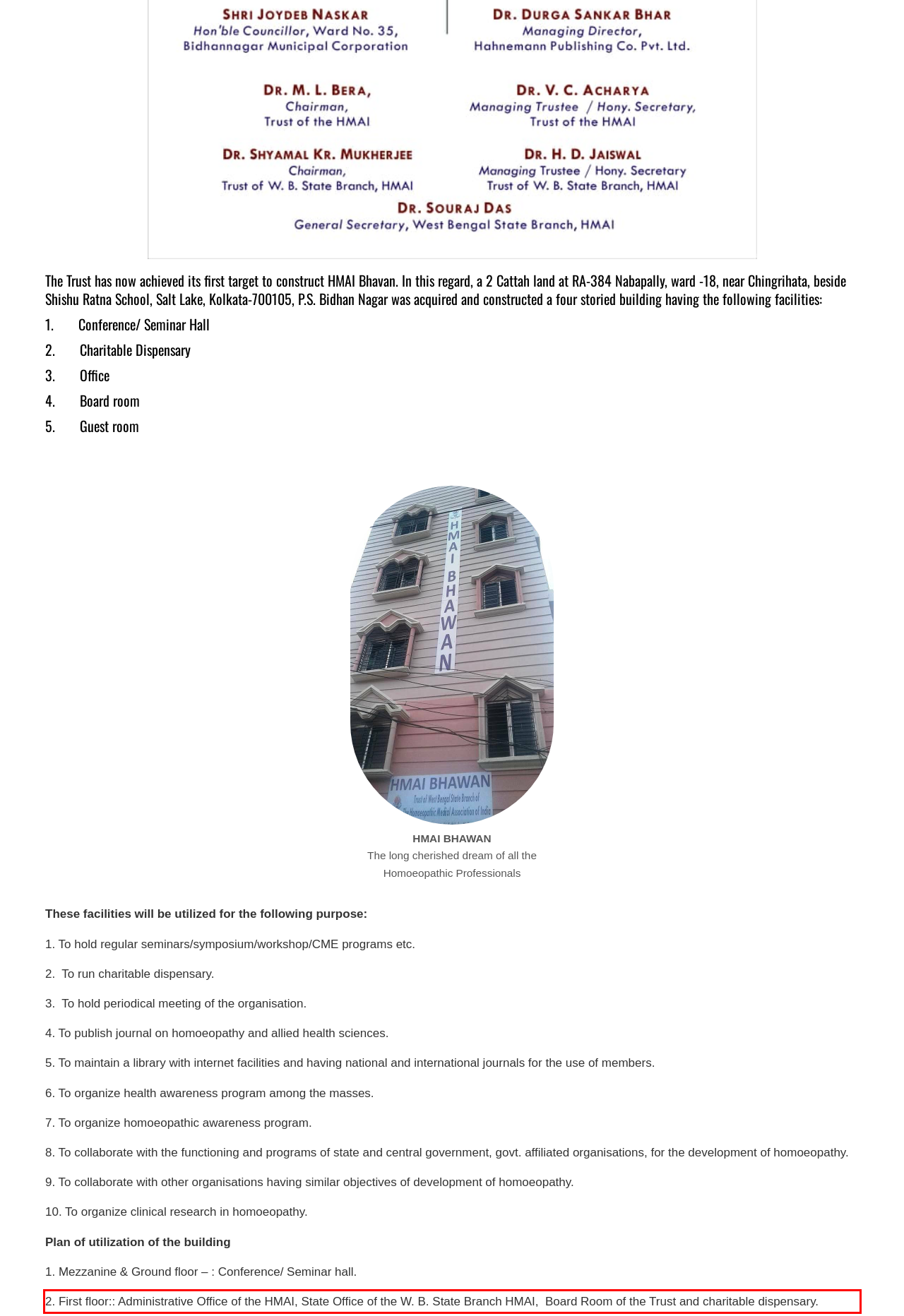Identify the text inside the red bounding box on the provided webpage screenshot by performing OCR.

2. First floor:: Administrative Office of the HMAI, State Office of the W. B. State Branch HMAI, Board Room of the Trust and charitable dispensary.